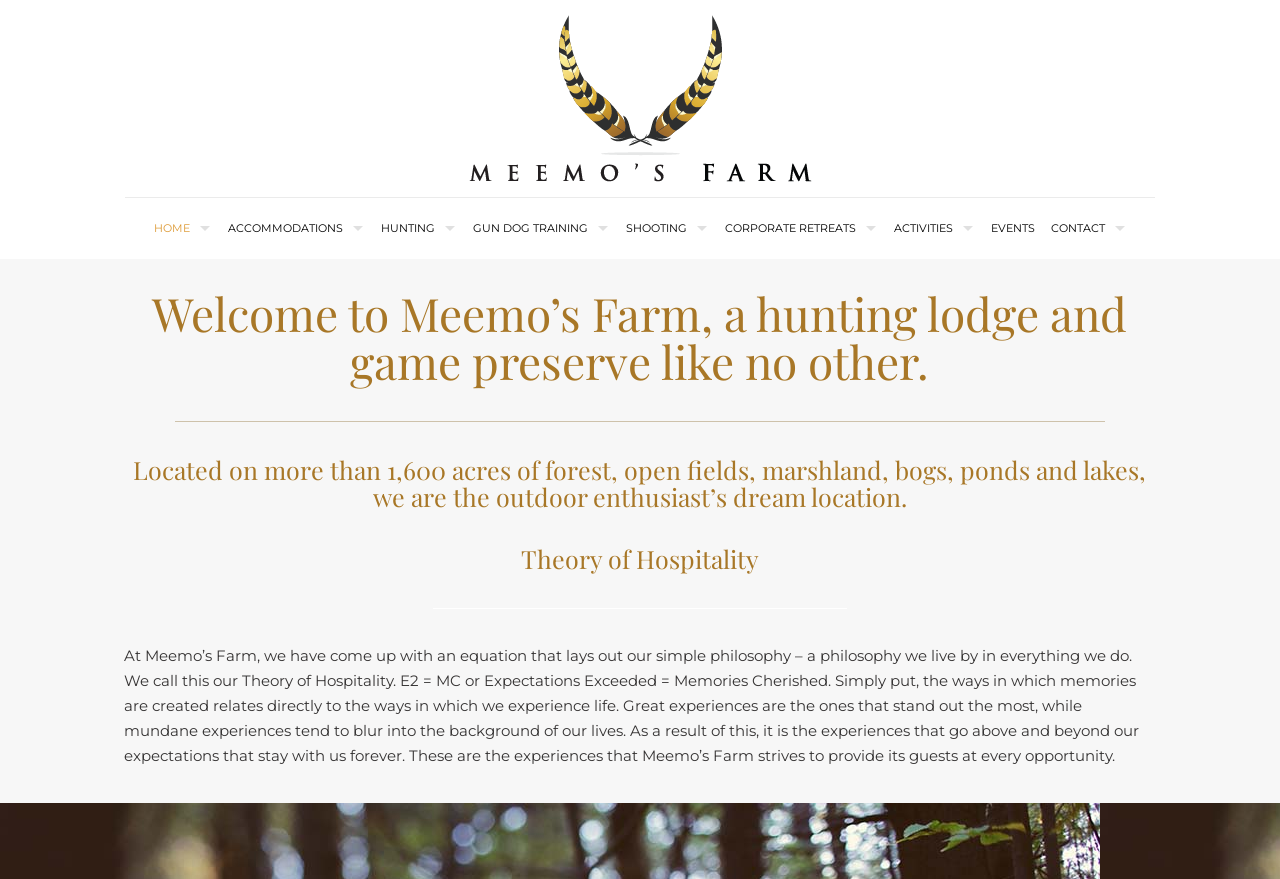What is the name of the farm?
Provide a detailed answer to the question using information from the image.

I determined the answer by looking at the logo and the text on the webpage, which mentions 'Meemo's Farm' multiple times. The logo also has the text 'MEEMOSFARM-headerLogo-v2', which suggests that the farm's name is Meemo's Farm.